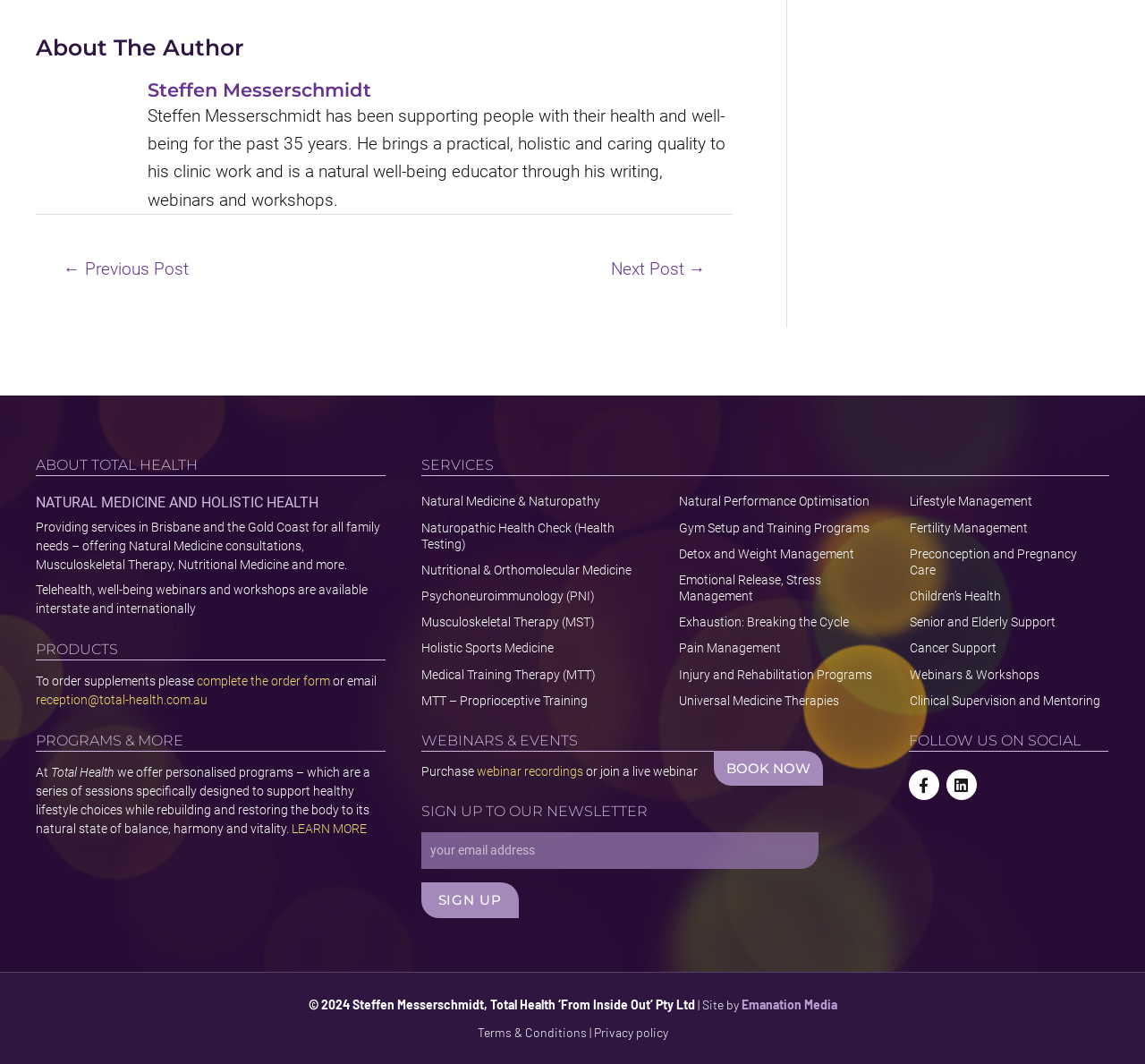Please provide a comprehensive answer to the question based on the screenshot: How can I purchase webinar recordings?

To purchase webinar recordings, I can click on the link 'webinar recordings' under the 'WEBINARS & EVENTS' section.